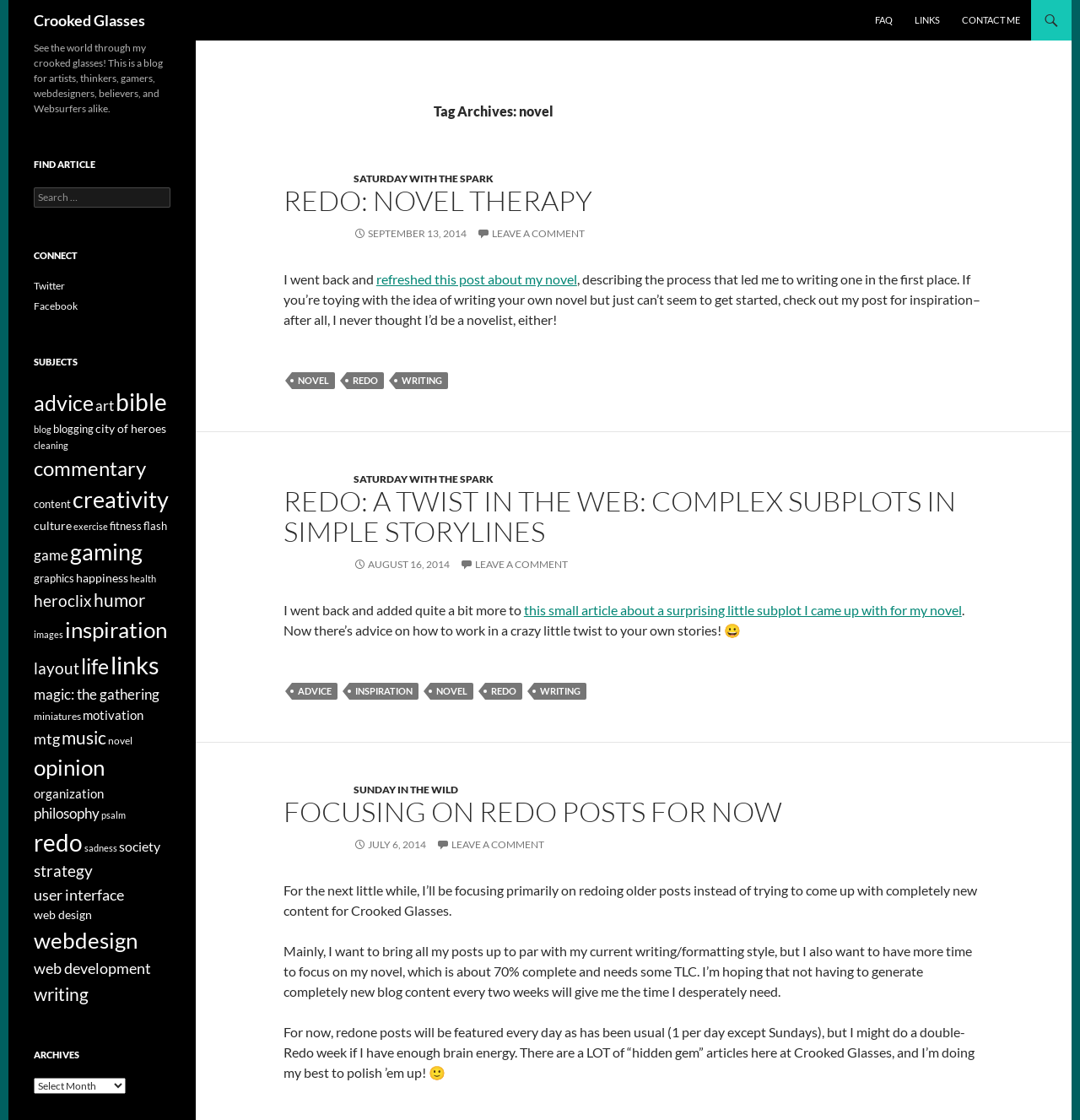Identify the bounding box for the described UI element: "writing".

[0.494, 0.61, 0.543, 0.625]